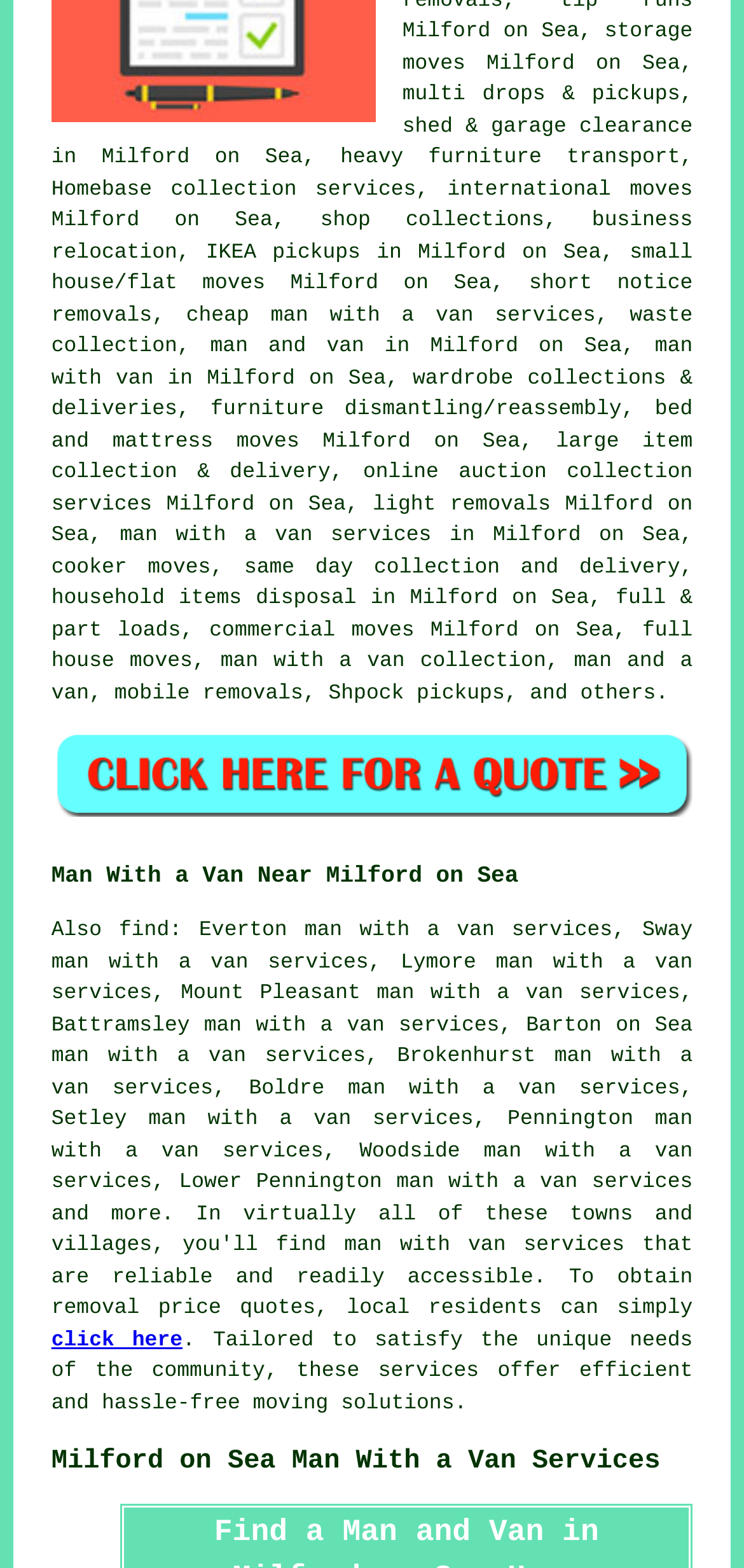What is the purpose of the 'QUOTES FROM MAN AND VAN MILFORD ON SEA' link?
Give a detailed explanation using the information visible in the image.

The 'QUOTES FROM MAN AND VAN MILFORD ON SEA' link is likely used to obtain removal price quotes, as it is mentioned in the surrounding text that local residents can simply click to get quotes.